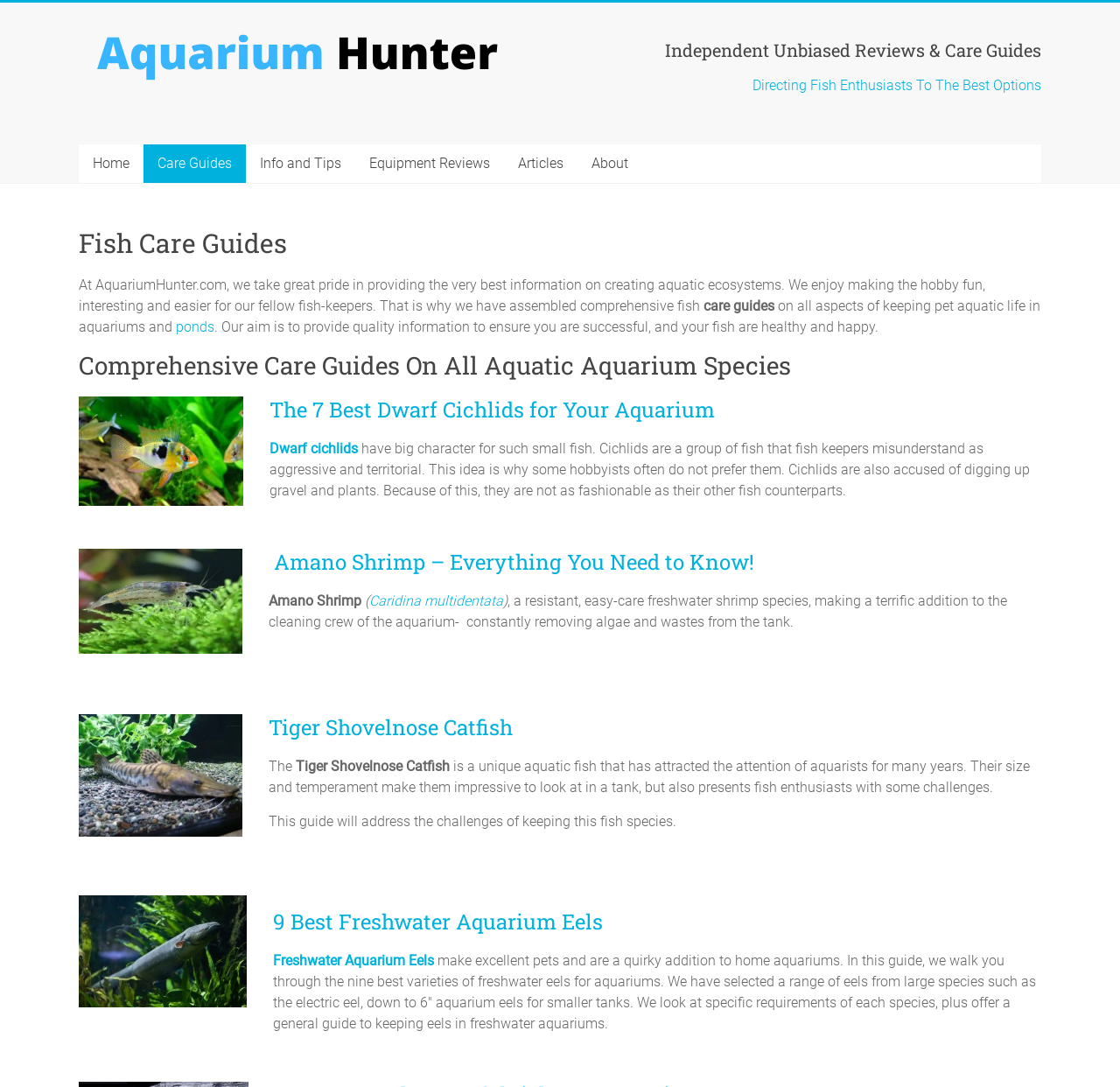Find the main header of the webpage and produce its text content.

Fish Care Guides